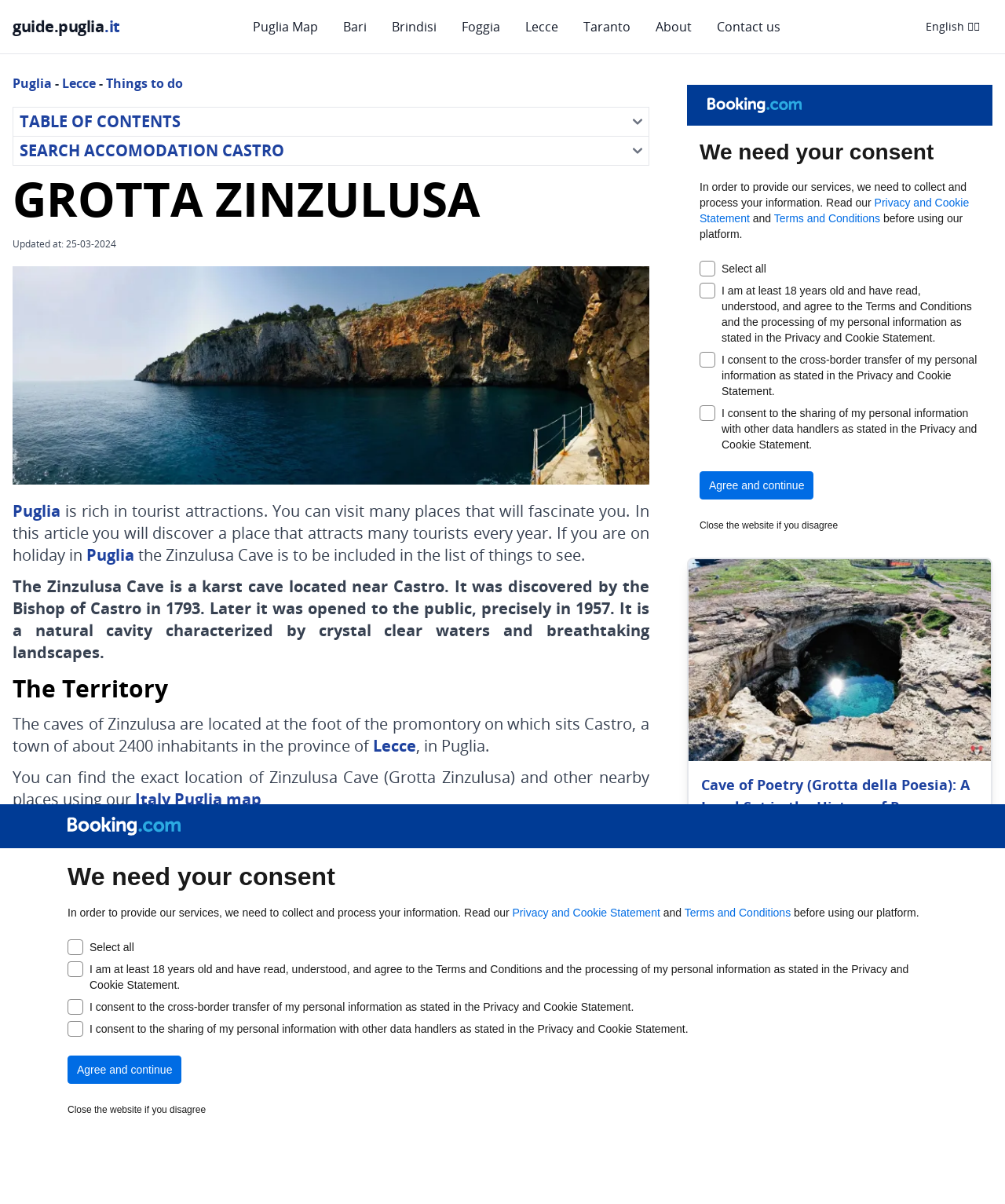Locate the UI element described by Table of Contents and provide its bounding box coordinates. Use the format (top-left x, top-left y, bottom-right x, bottom-right y) with all values as floating point numbers between 0 and 1.

[0.012, 0.089, 0.646, 0.114]